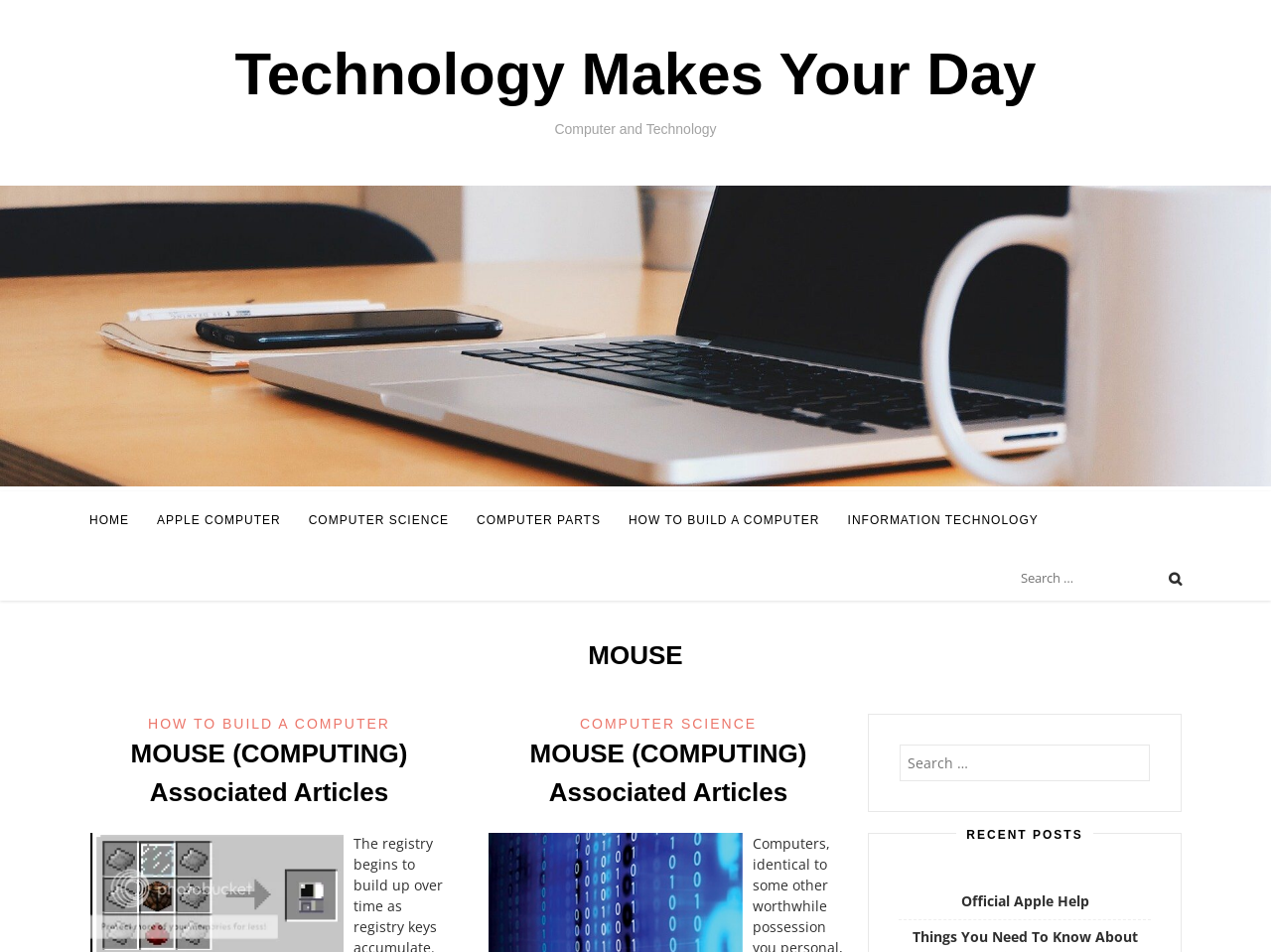Identify the main heading of the webpage and provide its text content.

Technology Makes Your Day